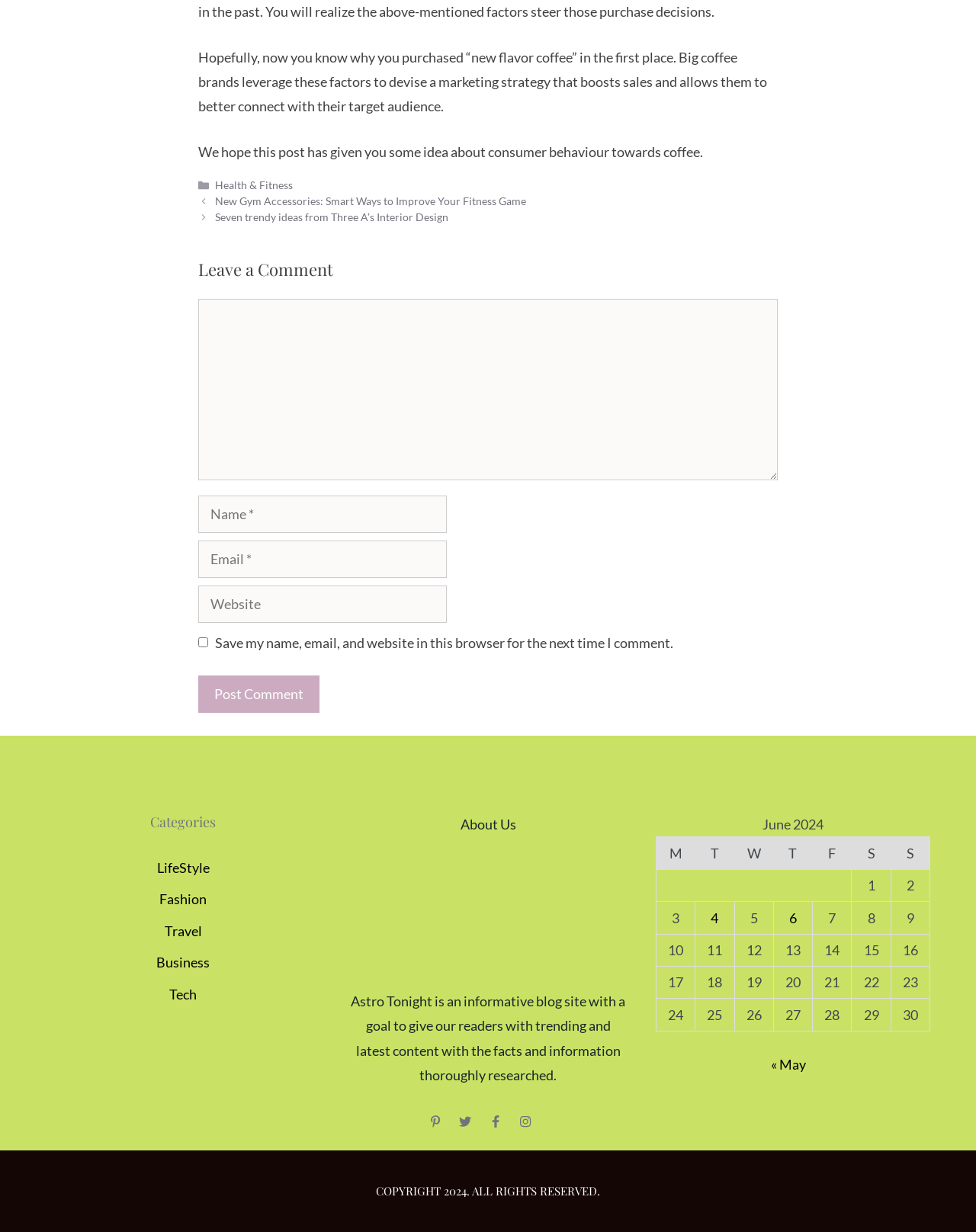Specify the bounding box coordinates of the area that needs to be clicked to achieve the following instruction: "Enter your name".

[0.203, 0.402, 0.458, 0.432]